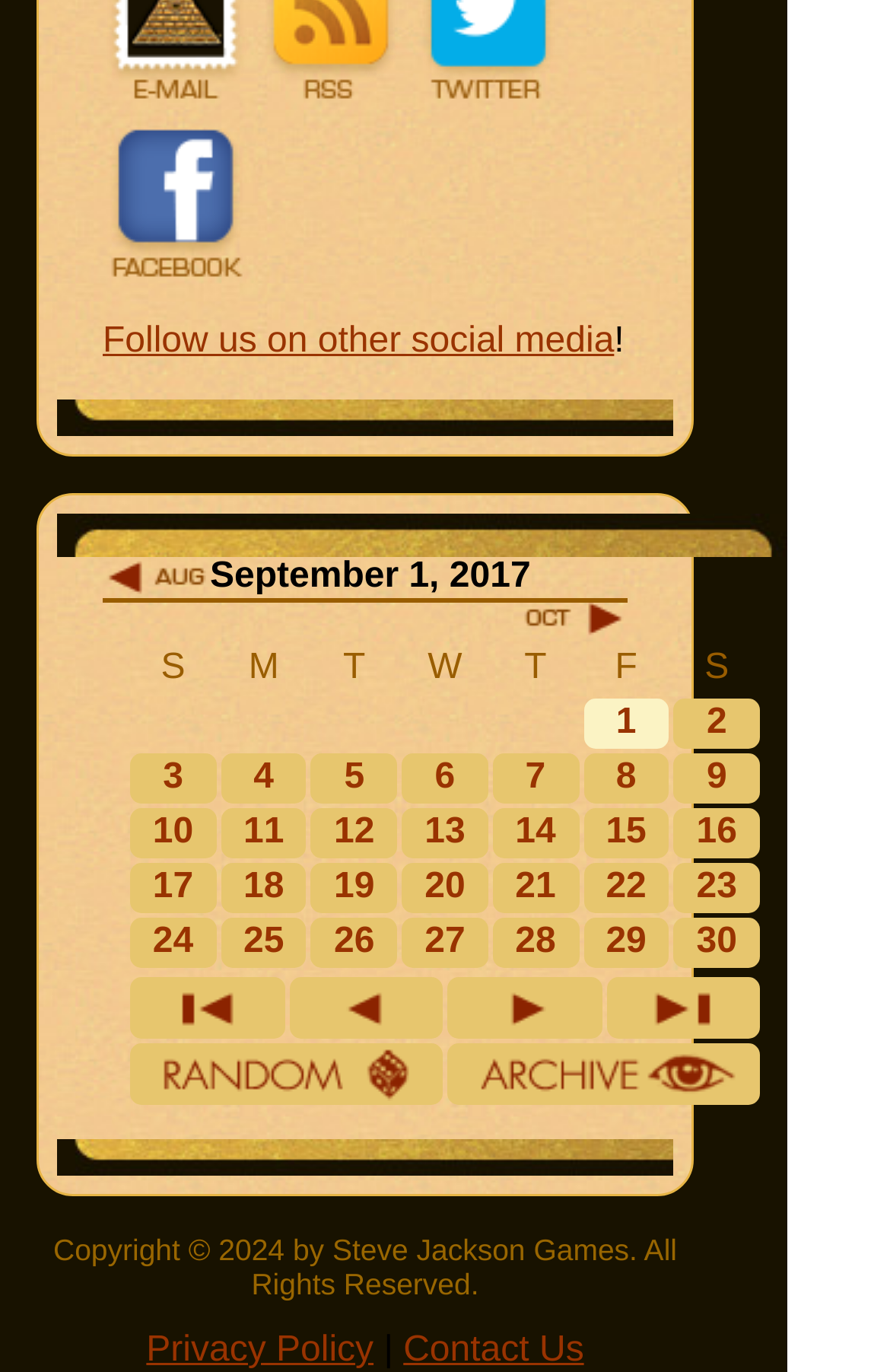What is the social media platform with an 'F' icon?
Answer the question with as much detail as possible.

I found a link with the text 'Facebook' and an image with the description 'Facebook' at coordinates [0.115, 0.186, 0.279, 0.215]. This suggests that the social media platform with an 'F' icon is Facebook.